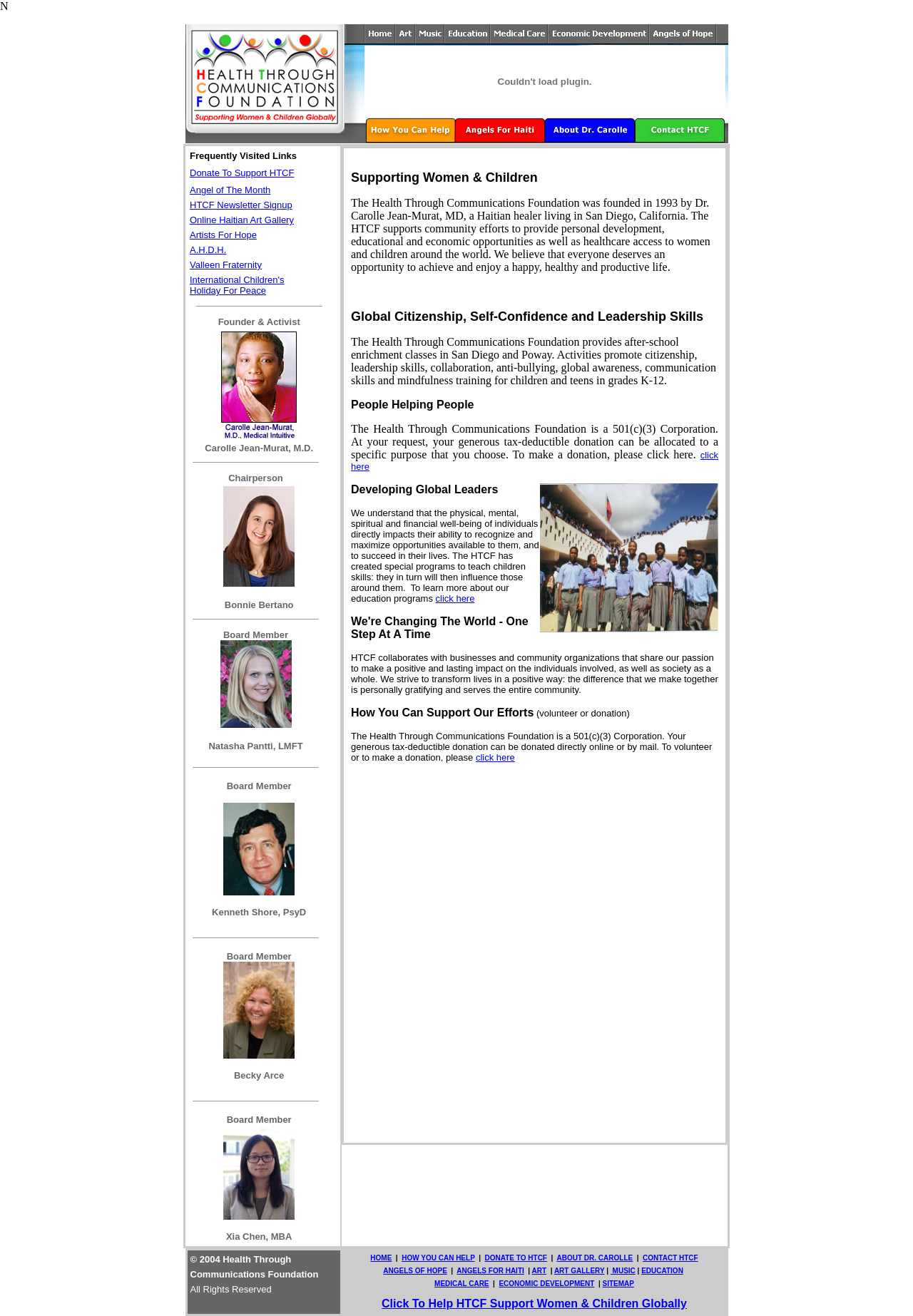Identify the bounding box coordinates of the element that should be clicked to fulfill this task: "Click on Health Through Communications Foundation link". The coordinates should be provided as four float numbers between 0 and 1, i.e., [left, top, right, bottom].

[0.203, 0.101, 0.376, 0.111]